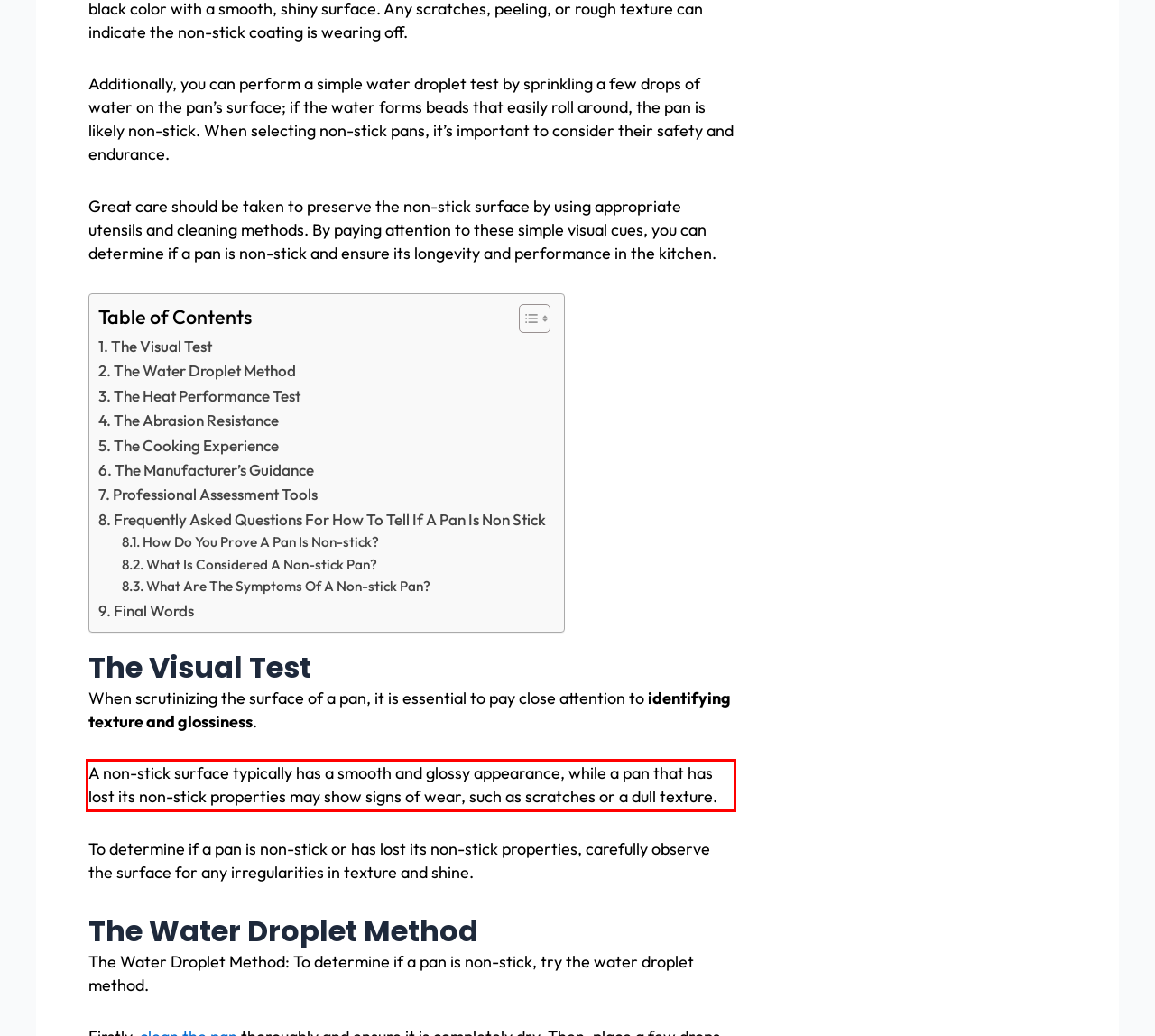From the provided screenshot, extract the text content that is enclosed within the red bounding box.

A non-stick surface typically has a smooth and glossy appearance, while a pan that has lost its non-stick properties may show signs of wear, such as scratches or a dull texture.